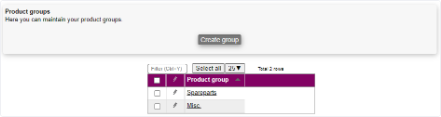Convey a rich and detailed description of the image.

The image displays the "Product groups" management interface, where users can maintain and organize various product categories. At the top, the heading indicates this section, with a brief description stating, "Here you can maintain your product groups." Below, there is a table structure showing a list of product groups, specifically highlighting entries for "Product group," "Snapshots," and "Misc." The interface likely includes checkboxes for selection and functionalities to manage these groups, including the option to create a new group as indicated by the button labeled "Create group." This layout allows users to efficiently navigate and manipulate product categories within the system.